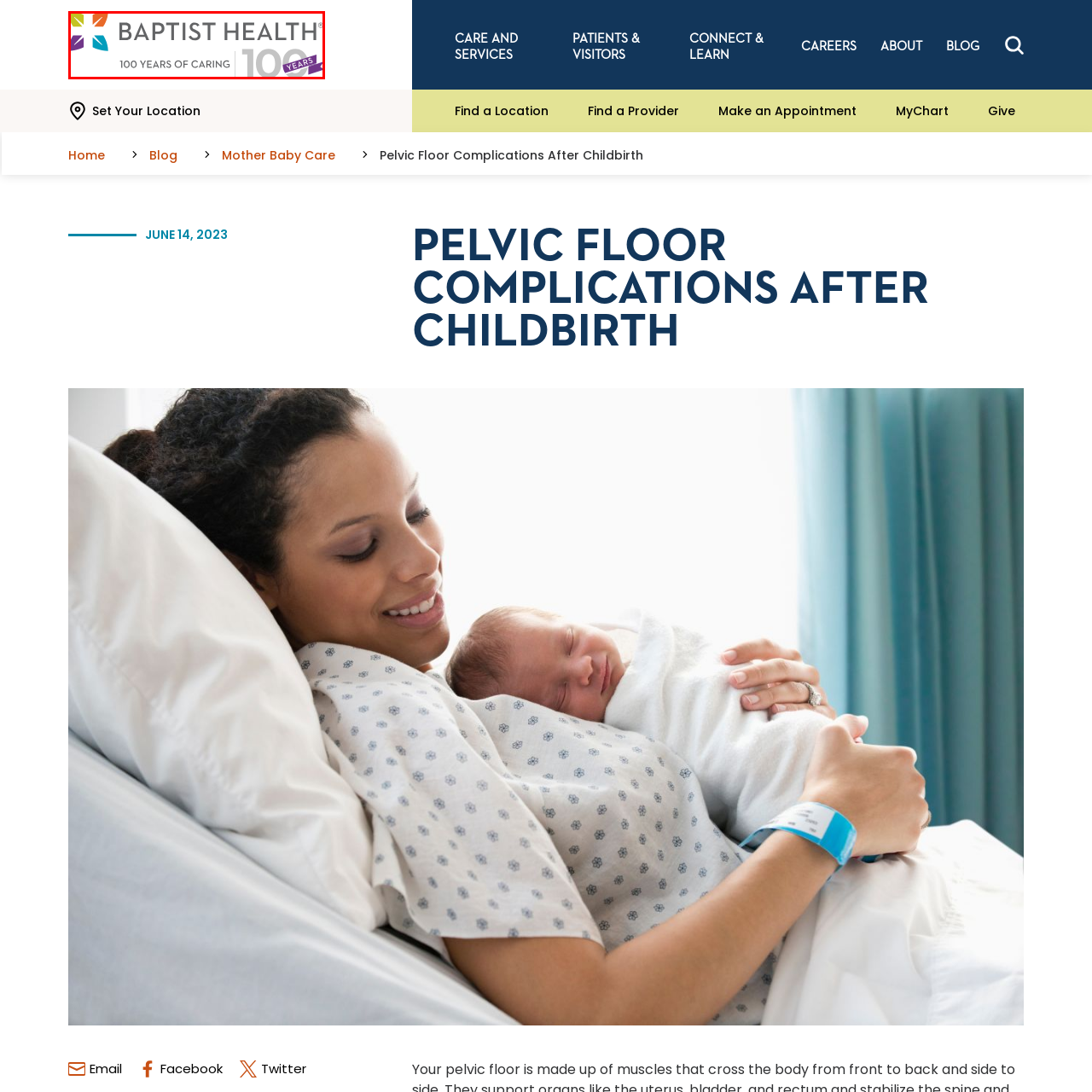Generate an in-depth caption for the image enclosed by the red boundary.

The image features a logo celebrating "100 Years of Caring" by Baptist Health. It showcases a modern design with the words "BAPTIST HEALTH" displayed prominently in a bold, gray font. Beneath this, the phrase "100 YEARS OF CARING" is highlighted, emphasizing the occasion of their centennial anniversary. The design includes colorful leaf-like elements in shades of green, orange, and blue, which symbolize growth, health, and care. A purple graphic accents the word "YEARS," adding to the celebratory tone of the image. This commemorative emblem reflects Baptist Health's long-standing commitment to community health and compassionate care.